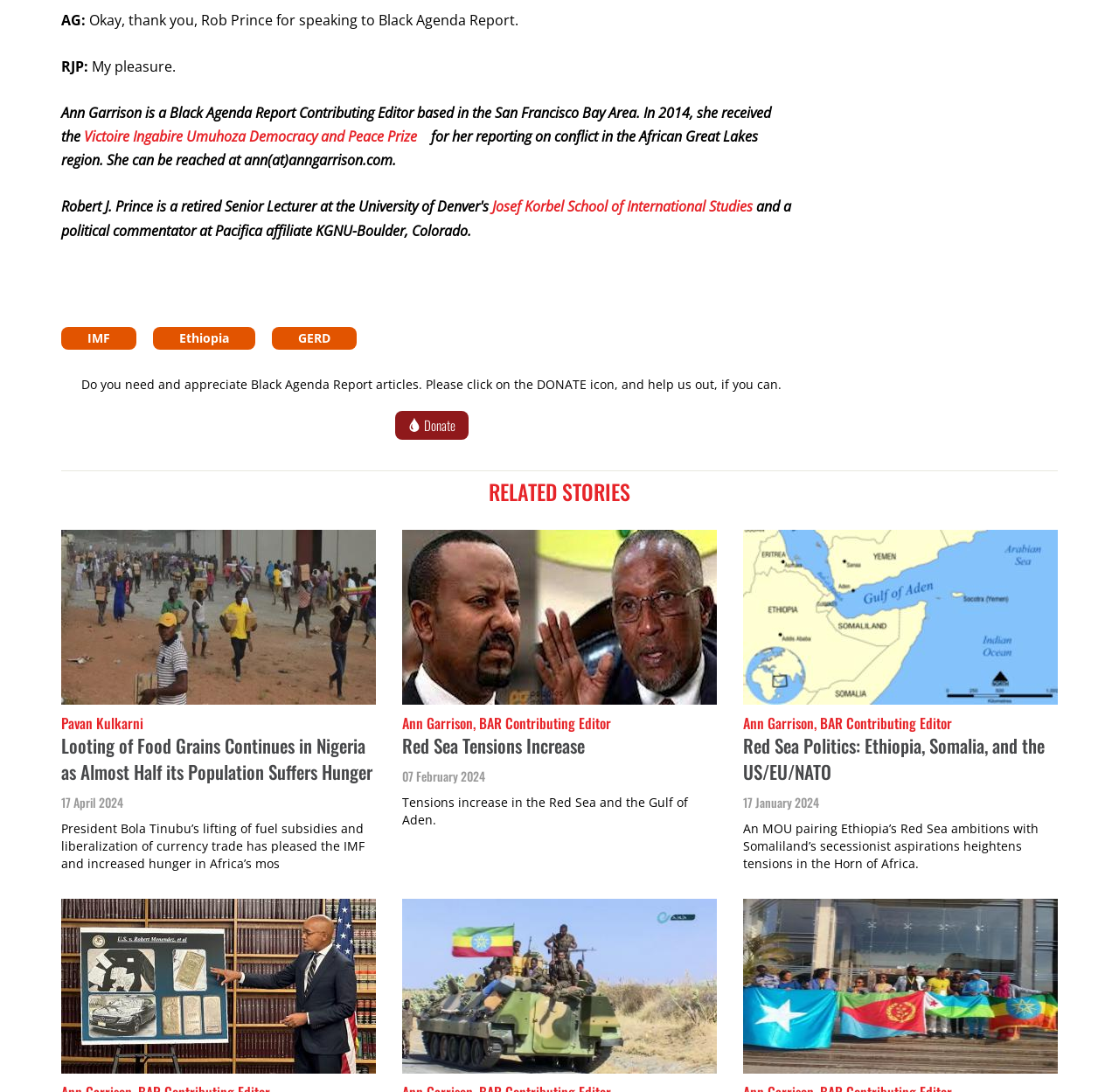What is the name of the school Ann Garrison is affiliated with?
Using the image provided, answer with just one word or phrase.

Josef Korbel School of International Studies